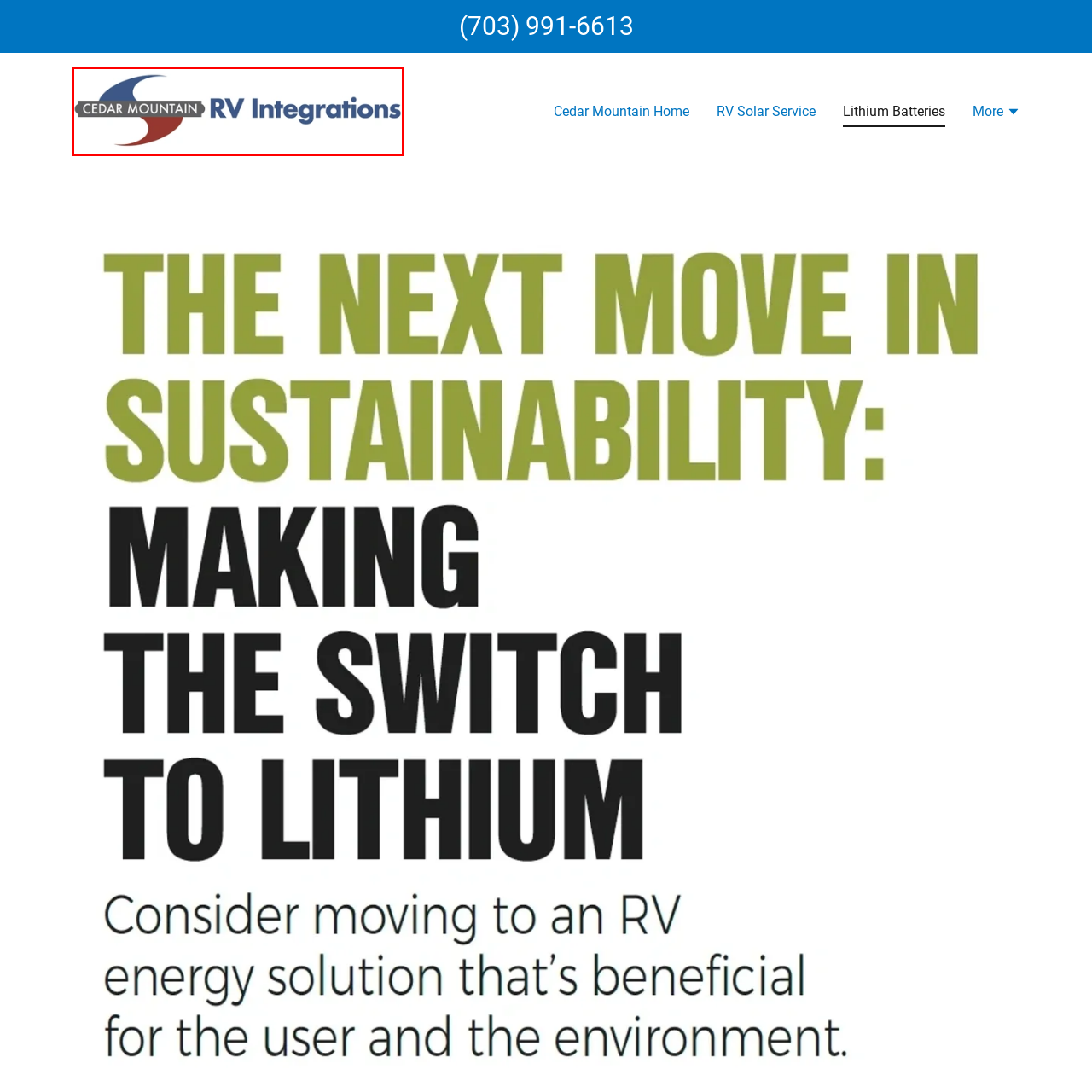What does 'RV Integrations' emphasize?
Look at the image highlighted within the red bounding box and provide a detailed answer to the question.

The modern, streamlined font used for 'RV Integrations' emphasizes the company's focus on integrating advanced solutions for RV enthusiasts, highlighting their commitment to innovation and technology.